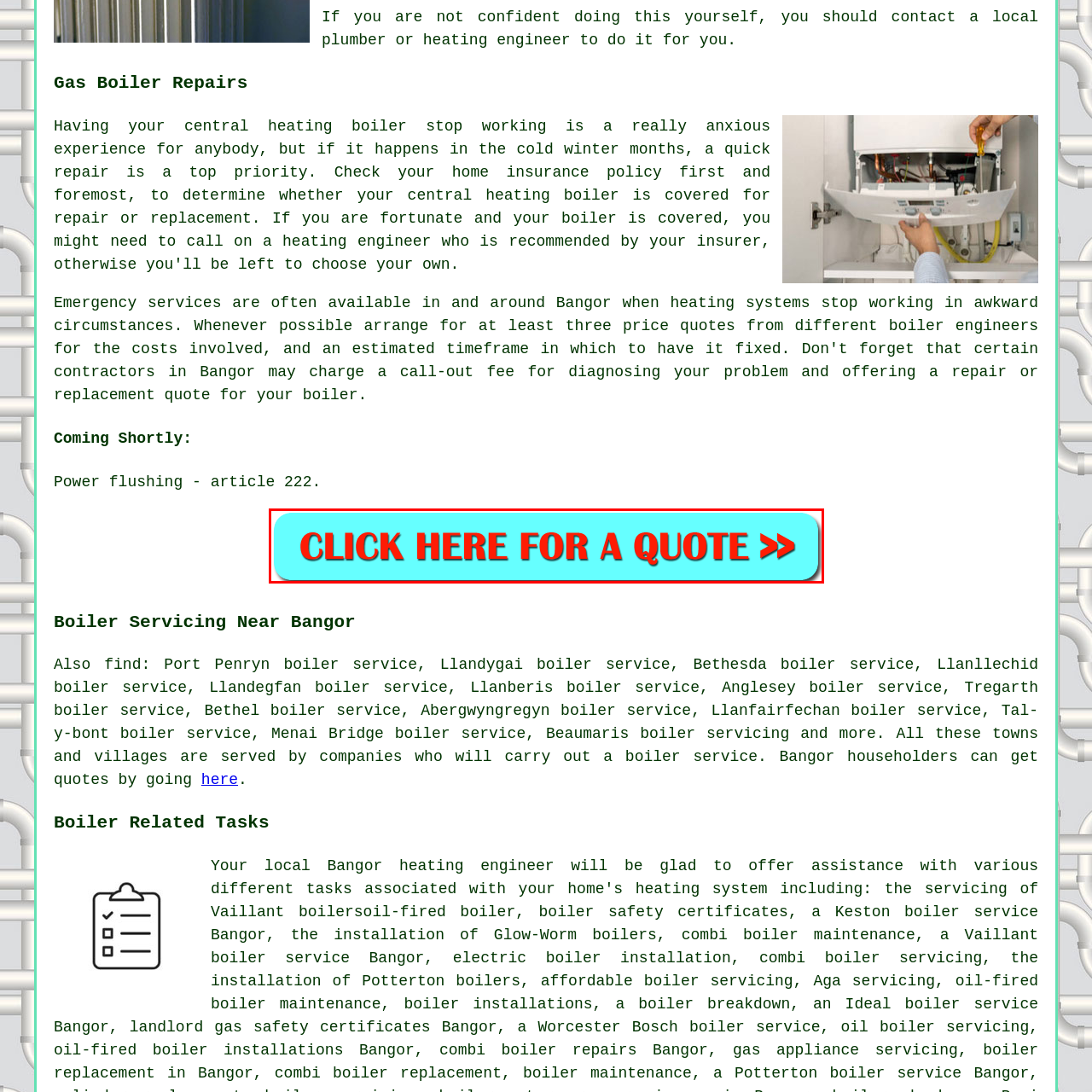Please provide a thorough description of the image inside the red frame.

The image showcases a vibrant call-to-action button designed for users looking to initiate a service request. The button features eye-catching turquoise background with bold red text that reads "CLICK HERE FOR A QUOTE >>." This prompt encourages visitors, particularly those in the Bangor area seeking boiler services, to engage easily and obtain pricing information. The element is strategically placed within the context of a webpage dedicated to gas boiler repairs, further emphasizing the urgency and importance of timely assistance for homeowners.